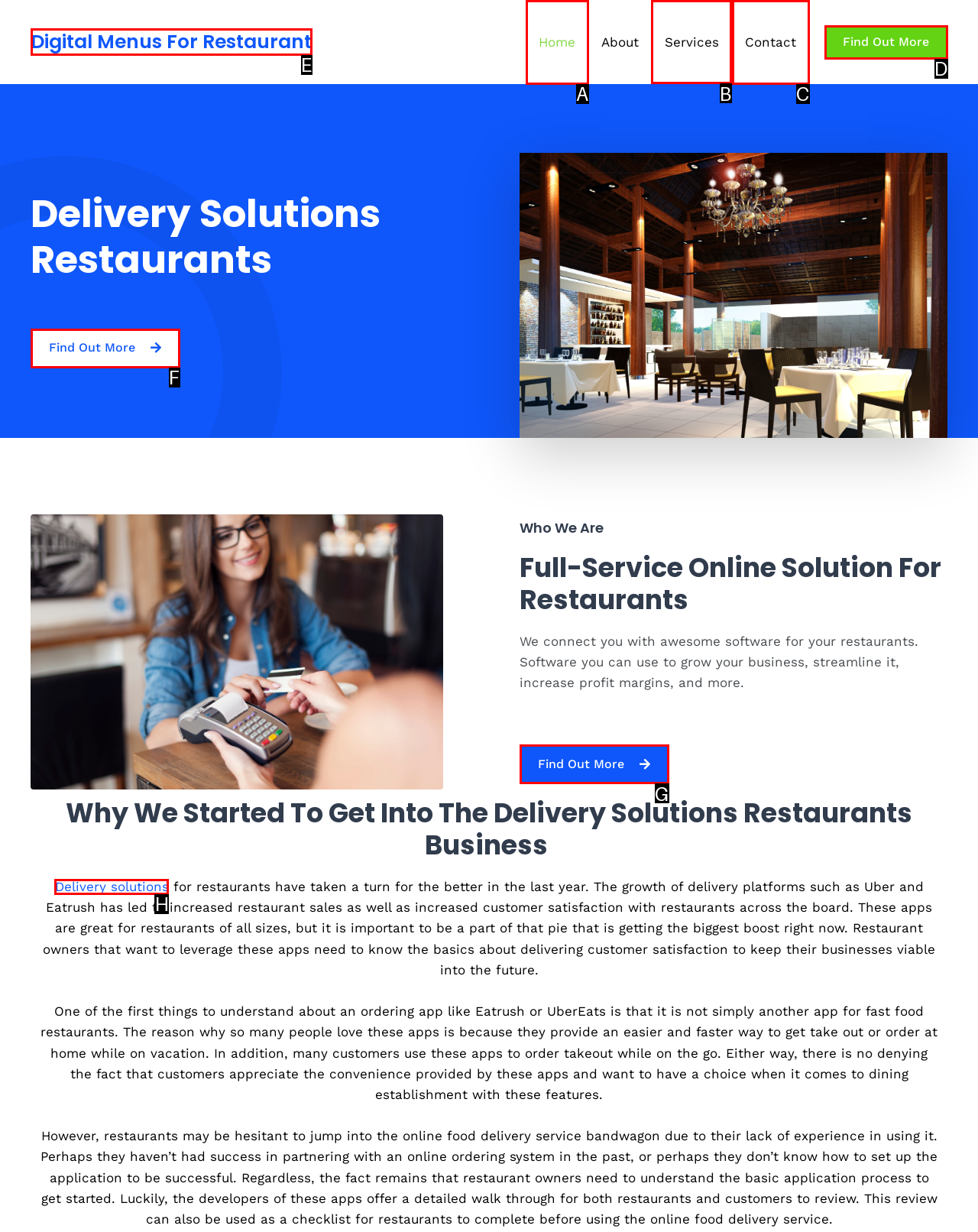Identify the appropriate choice to fulfill this task: Click on the 'Services' link
Respond with the letter corresponding to the correct option.

B